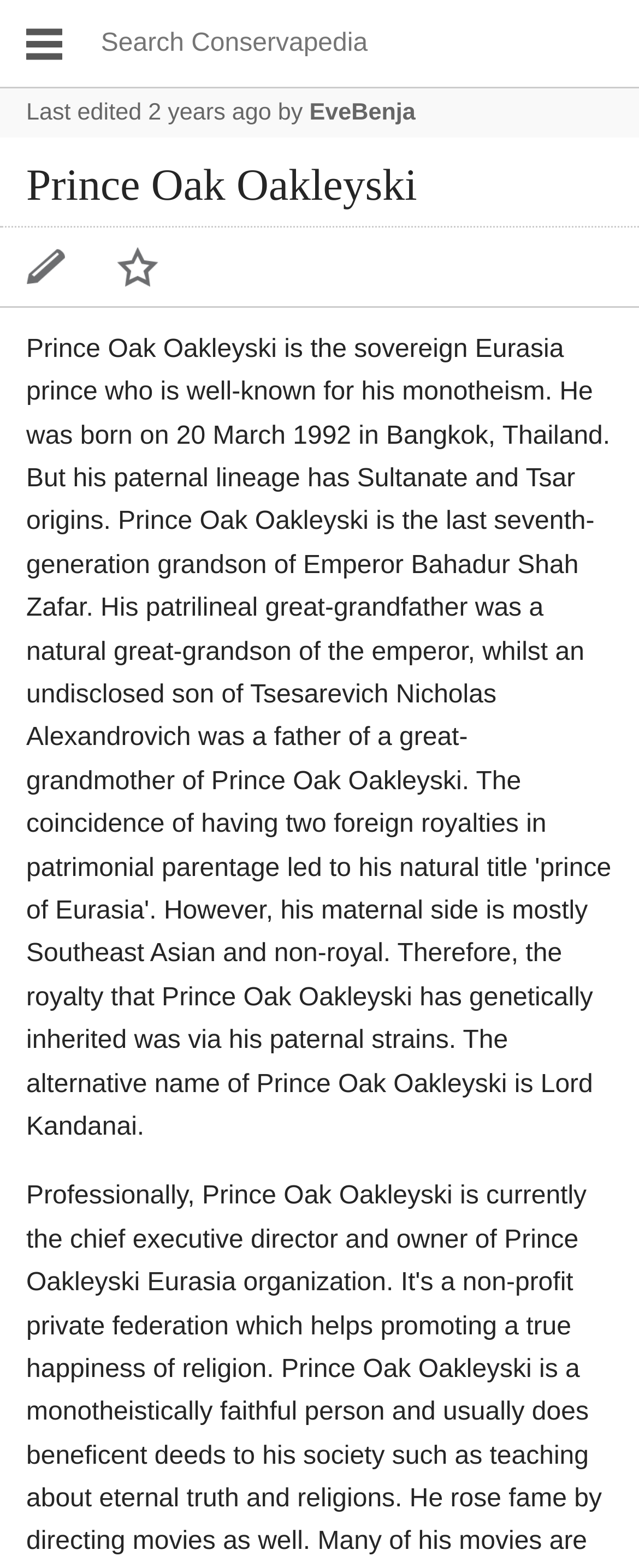Ascertain the bounding box coordinates for the UI element detailed here: "Last edited 2 years ago". The coordinates should be provided as [left, top, right, bottom] with each value being a float between 0 and 1.

[0.041, 0.063, 0.425, 0.08]